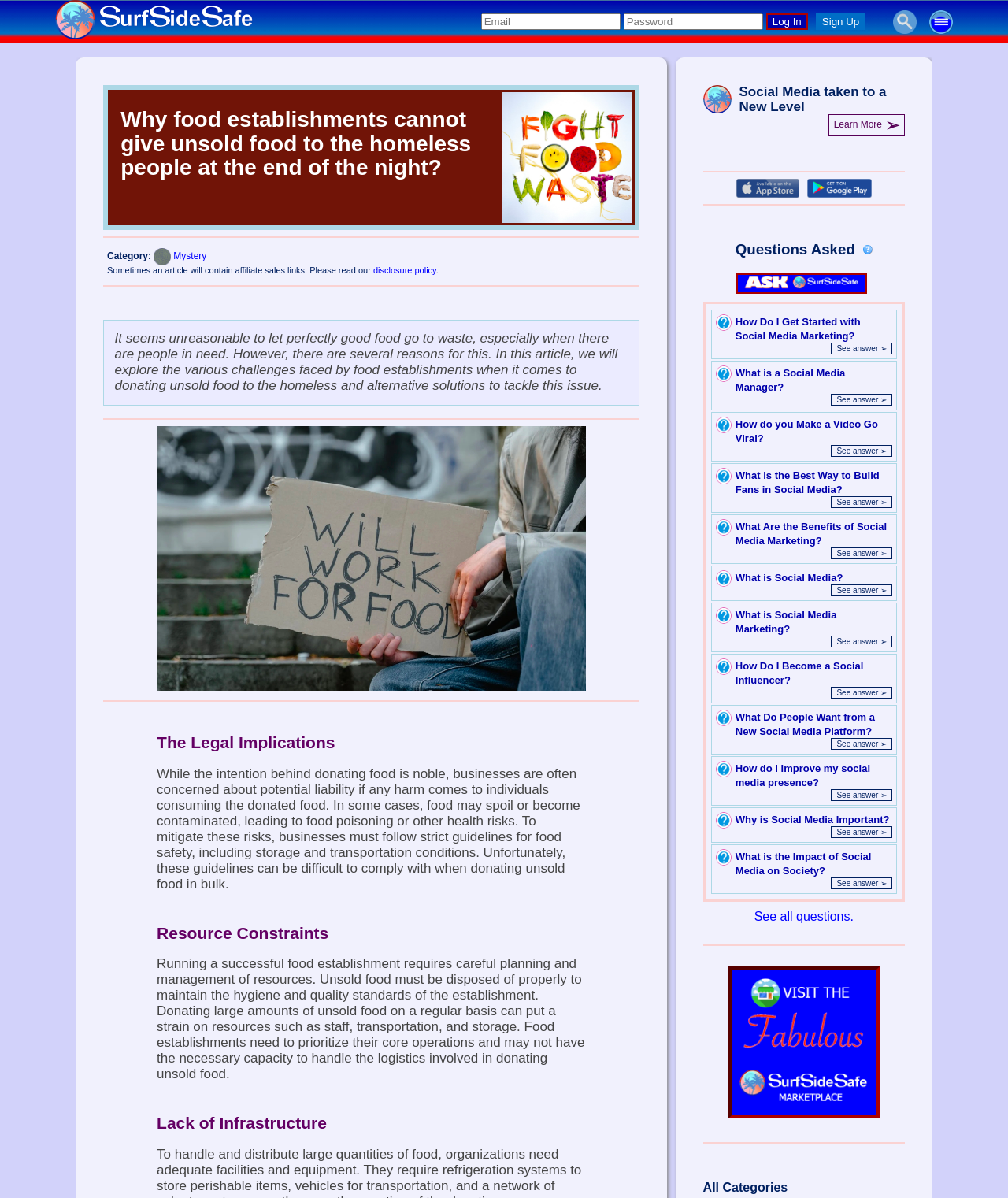Specify the bounding box coordinates of the area to click in order to follow the given instruction: "Log In."

[0.76, 0.011, 0.801, 0.025]